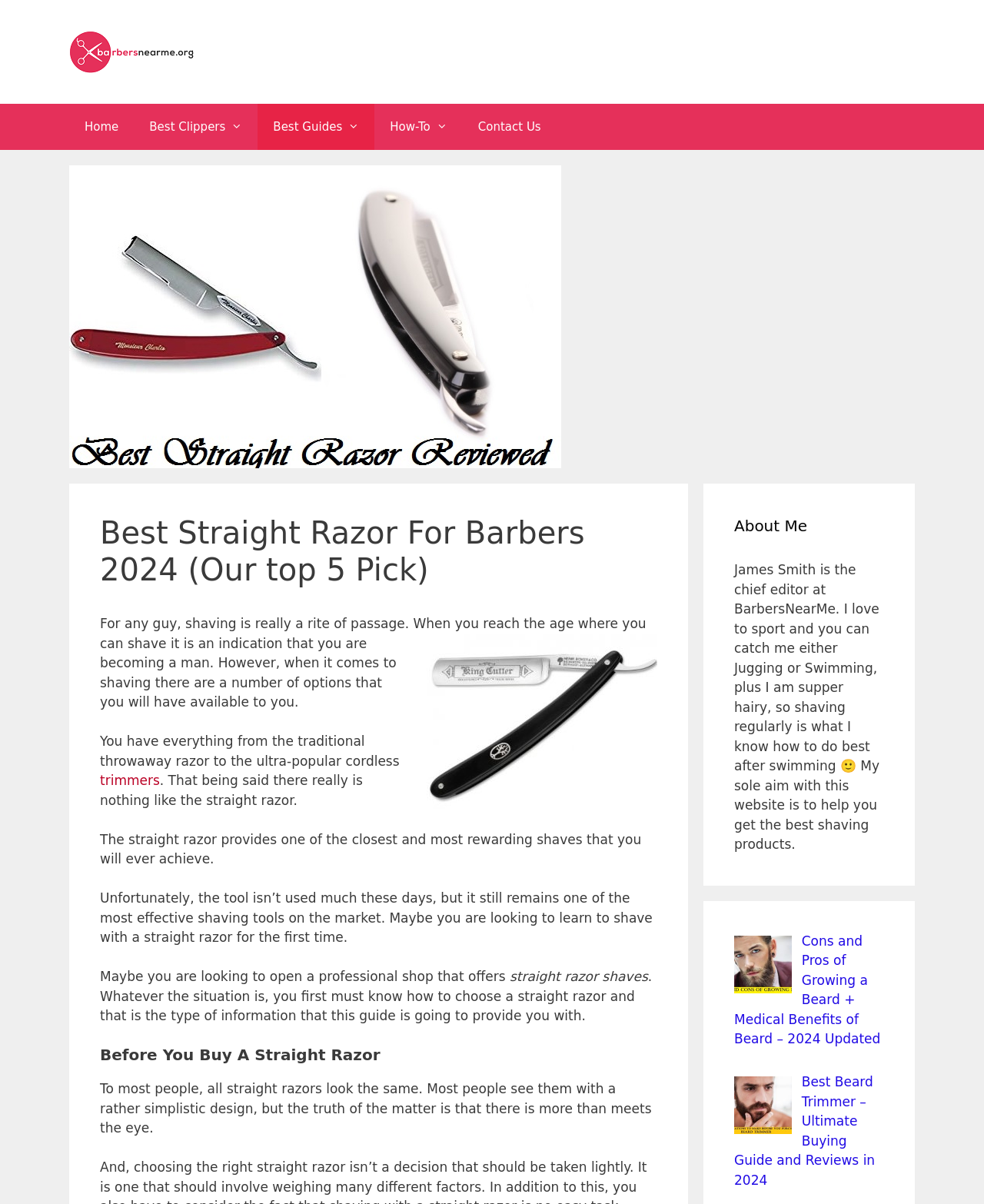Determine the bounding box coordinates of the region that needs to be clicked to achieve the task: "Check the 'Best Beard Trimmer' article".

[0.746, 0.892, 0.889, 0.986]